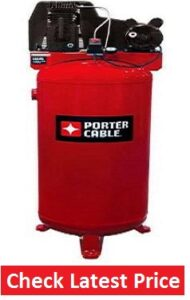Give a succinct answer to this question in a single word or phrase: 
What is the ideal use of this compressor?

Powering air tools